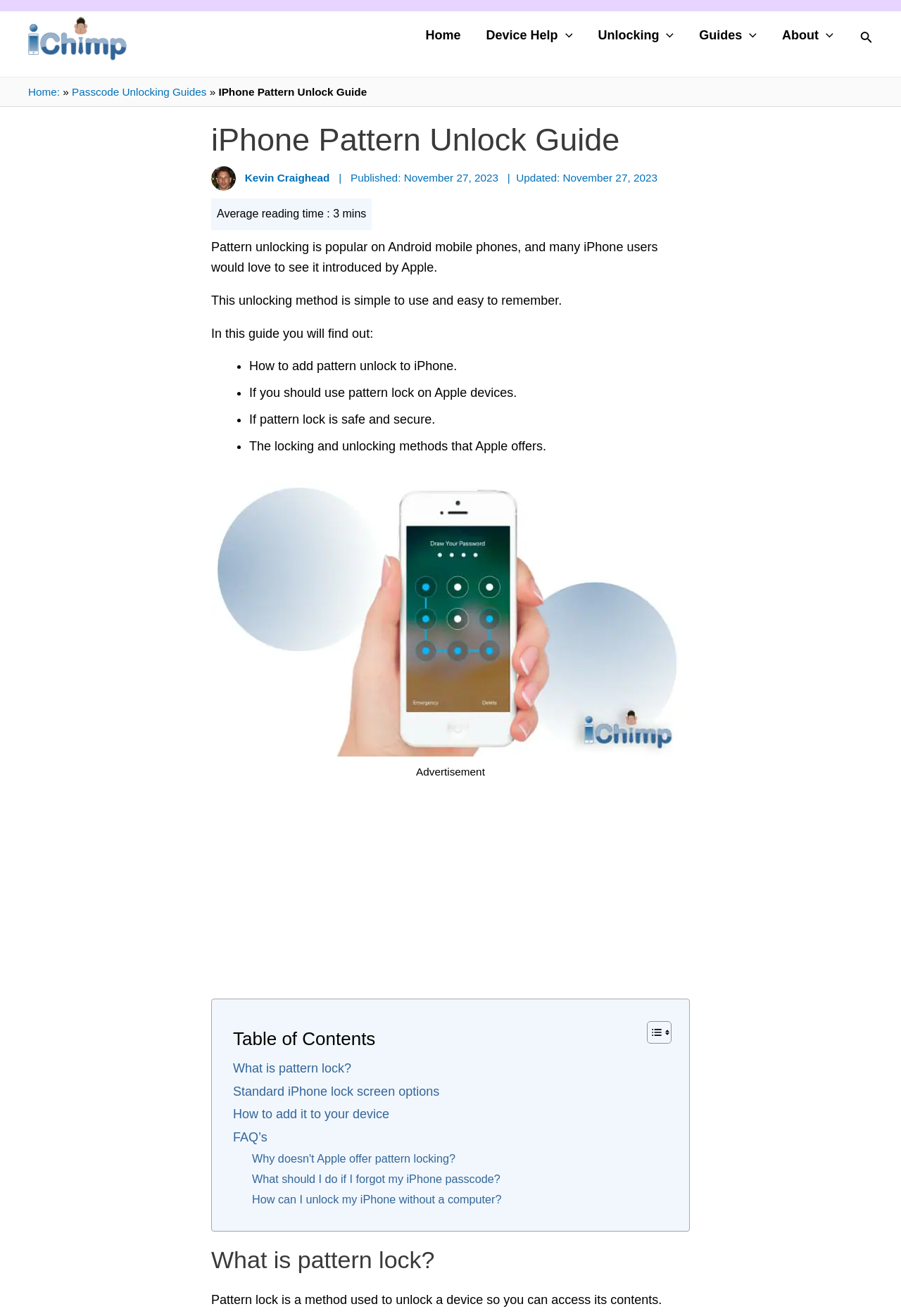Using the element description provided, determine the bounding box coordinates in the format (top-left x, top-left y, bottom-right x, bottom-right y). Ensure that all values are floating point numbers between 0 and 1. Element description: Device Help

[0.525, 0.0, 0.65, 0.053]